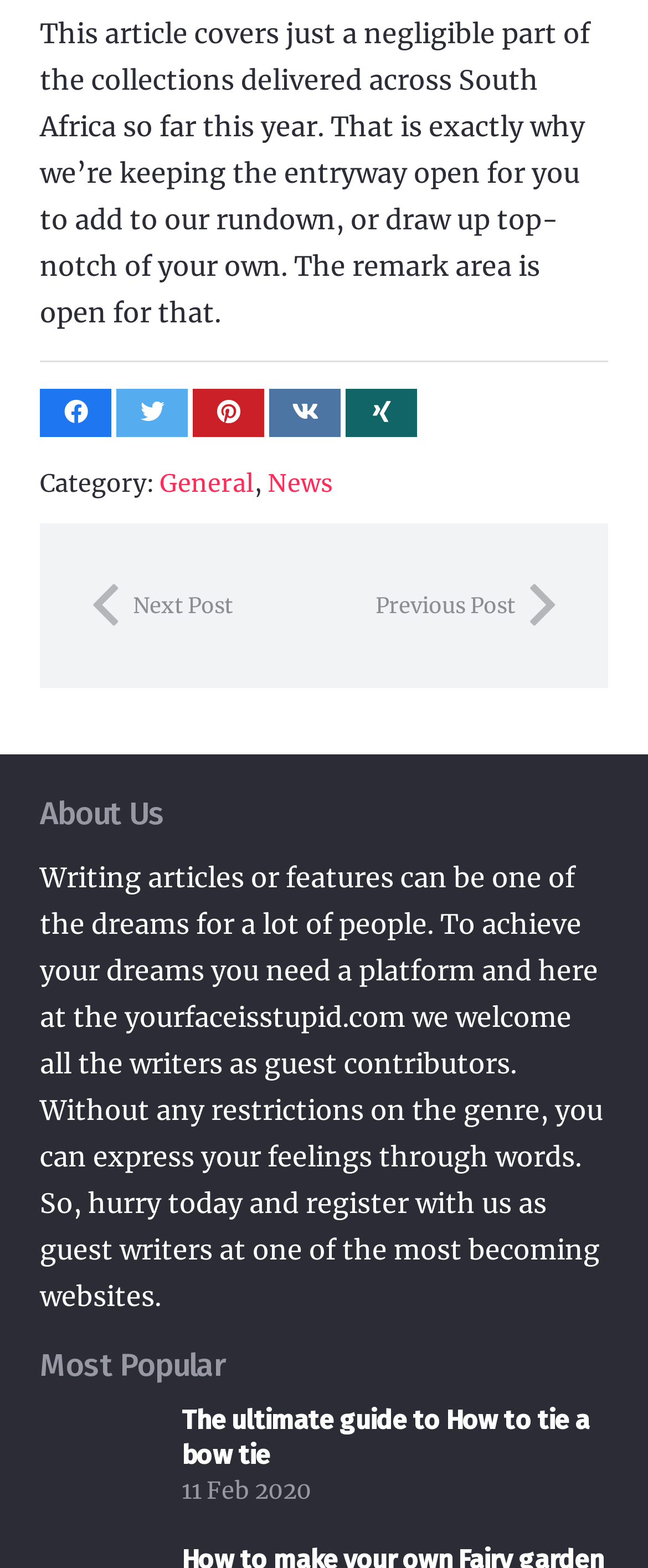What is the category of the current article?
Using the image as a reference, answer with just one word or a short phrase.

General, News